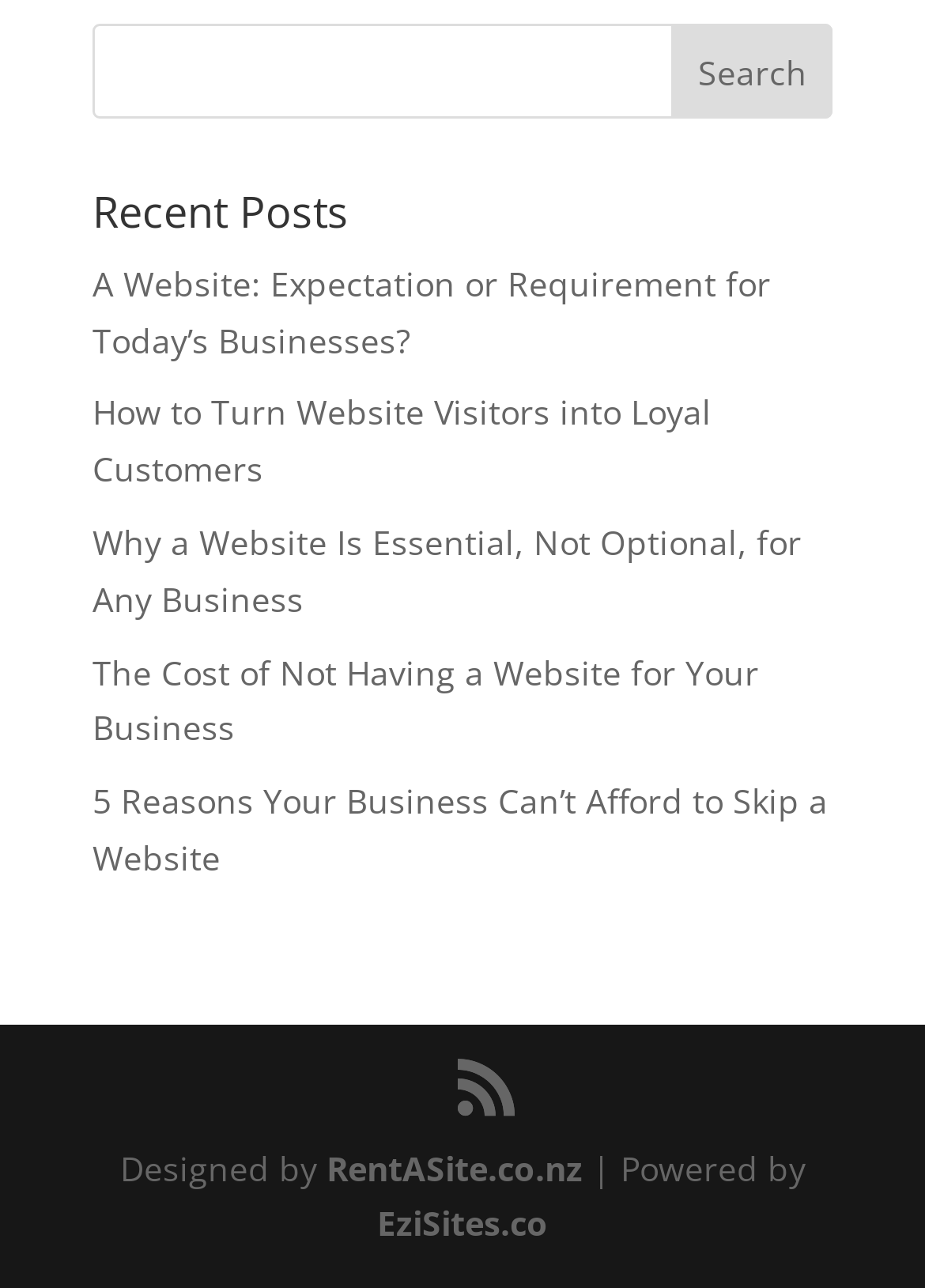What is the topic of the third recent post?
Look at the webpage screenshot and answer the question with a detailed explanation.

The third recent post is titled 'Why a Website Is Essential, Not Optional, for Any Business', which suggests that the topic of this post is the importance of having a website for businesses.